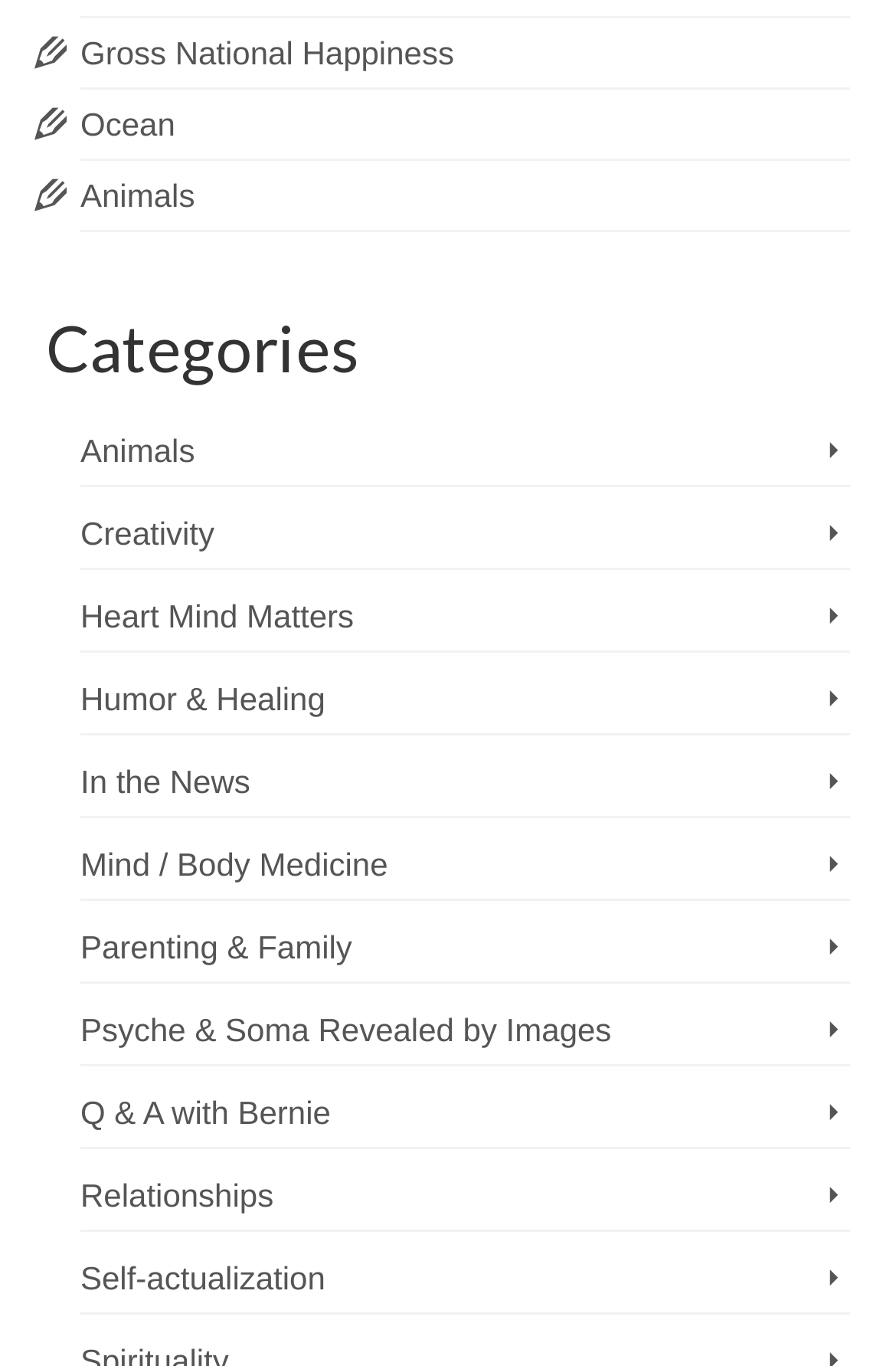Answer the question briefly using a single word or phrase: 
What is the purpose of the '' icon?

Indicating subcategories